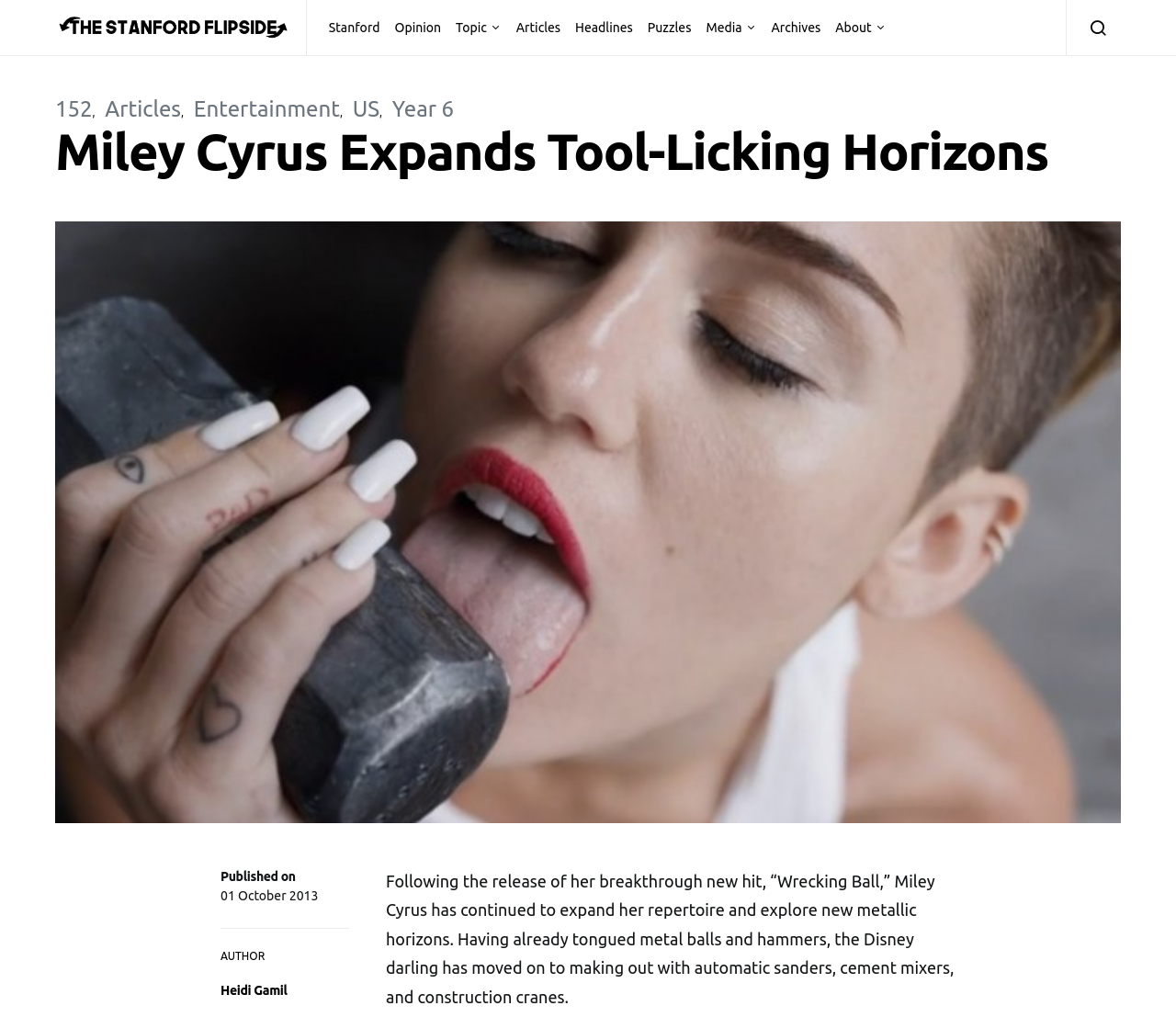Describe in detail what you see on the webpage.

The webpage is an article from The Stanford Flipside, with the title "Miley Cyrus Expands Tool-Licking Horizons". At the top left, there is a link to The Stanford Flipside, accompanied by an image with the same name. Below this, there is a row of links to various categories, including Stanford, Opinion, Topic, Articles, Headlines, Puzzles, Media, Archives, and About.

On the top right, there is a button with an icon. Below the title, there is a figure that spans the entire width of the page, containing a link in the middle. Above the figure, there is a time stamp indicating that the article was published on October 1, 2013.

The article's author, Heidi Gamil, is credited at the bottom of the page, with a link to their name. The main content of the article is a block of text that describes Miley Cyrus's exploration of new metallic horizons, including making out with automatic sanders, cement mixers, and construction cranes.

On the left side of the page, there are several links to related topics, including Articles, Entertainment, US, and Year 6.